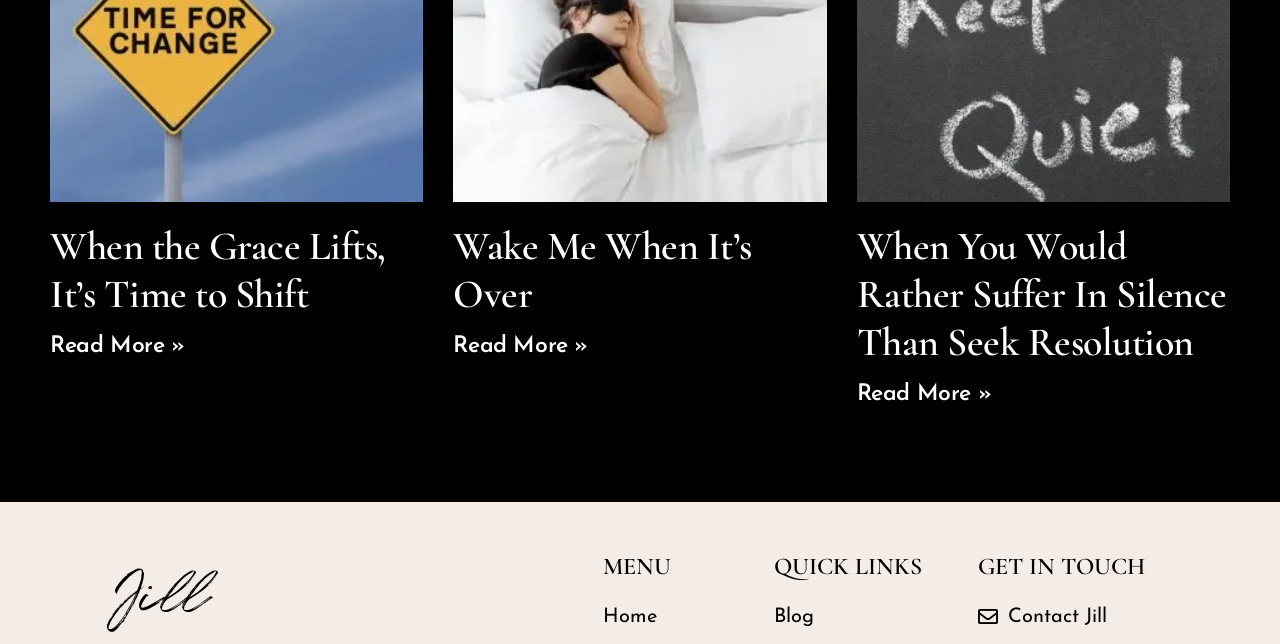Could you determine the bounding box coordinates of the clickable element to complete the instruction: "Leave a Comment"? Provide the coordinates as four float numbers between 0 and 1, i.e., [left, top, right, bottom].

None